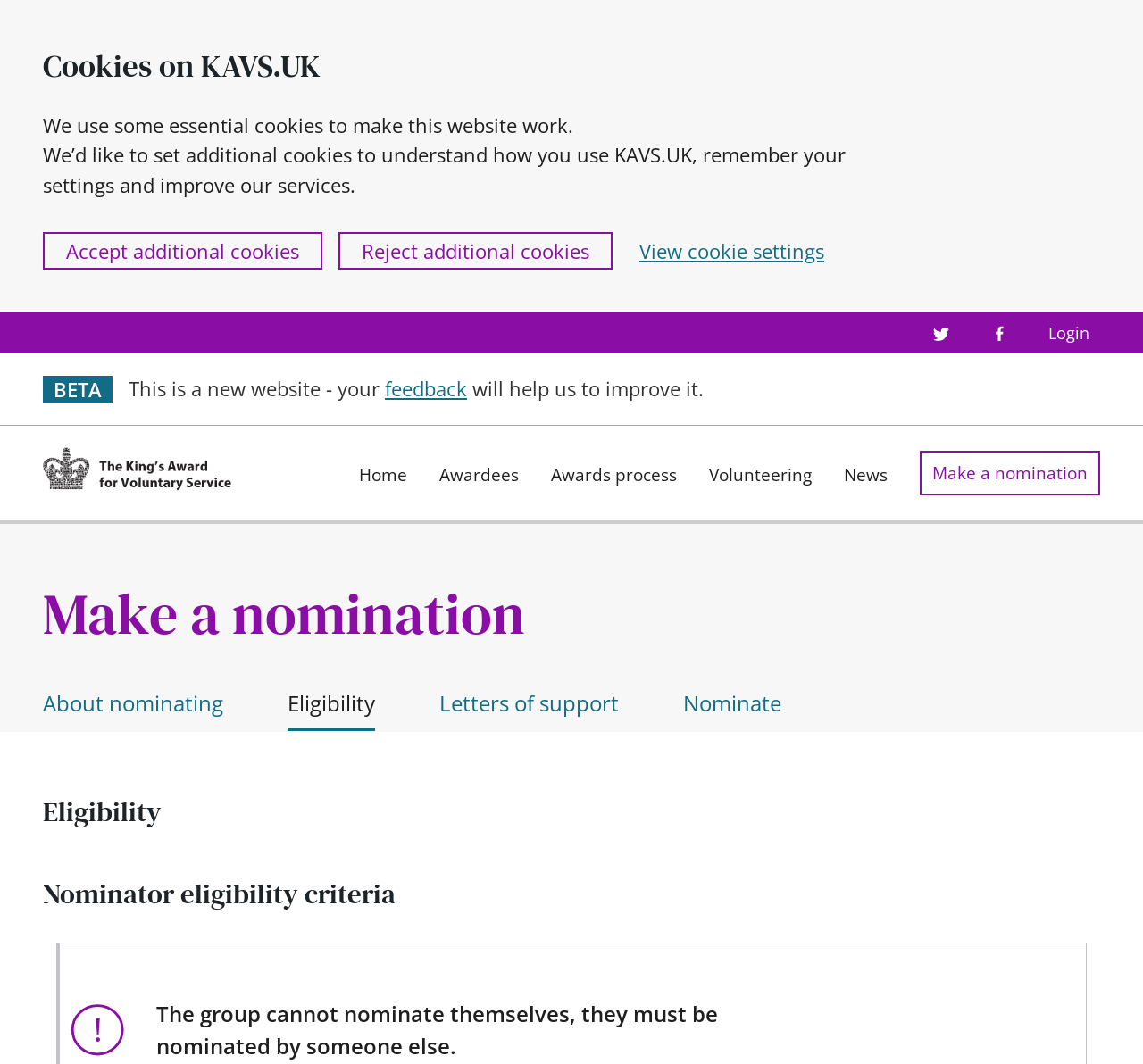Specify the bounding box coordinates of the region I need to click to perform the following instruction: "View Facebook profile". The coordinates must be four float numbers in the range of 0 to 1, i.e., [left, top, right, bottom].

[0.863, 0.3, 0.886, 0.325]